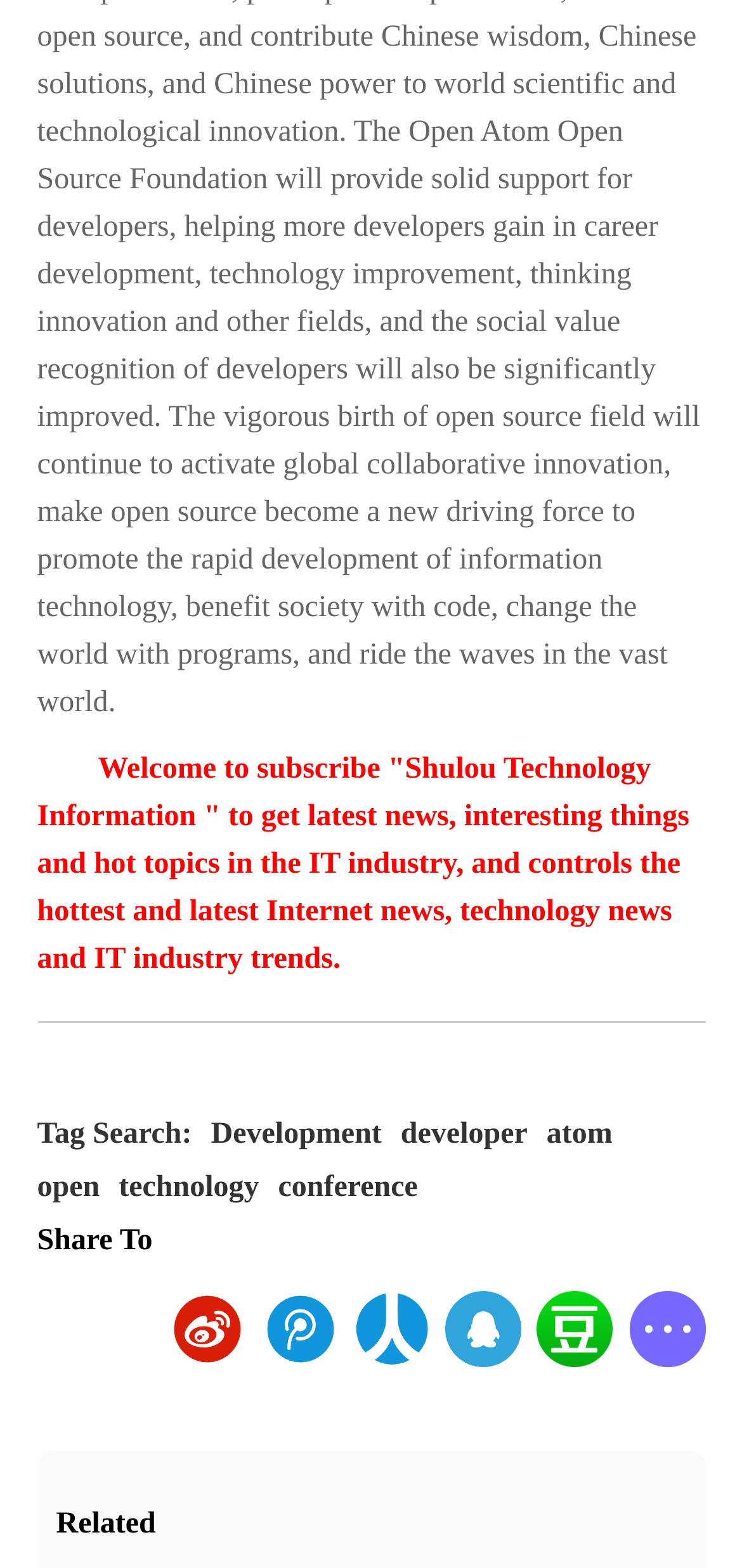Please give a short response to the question using one word or a phrase:
What social media platforms can users share content to?

Weibo, Tencent, Renren, QQZone, Douban